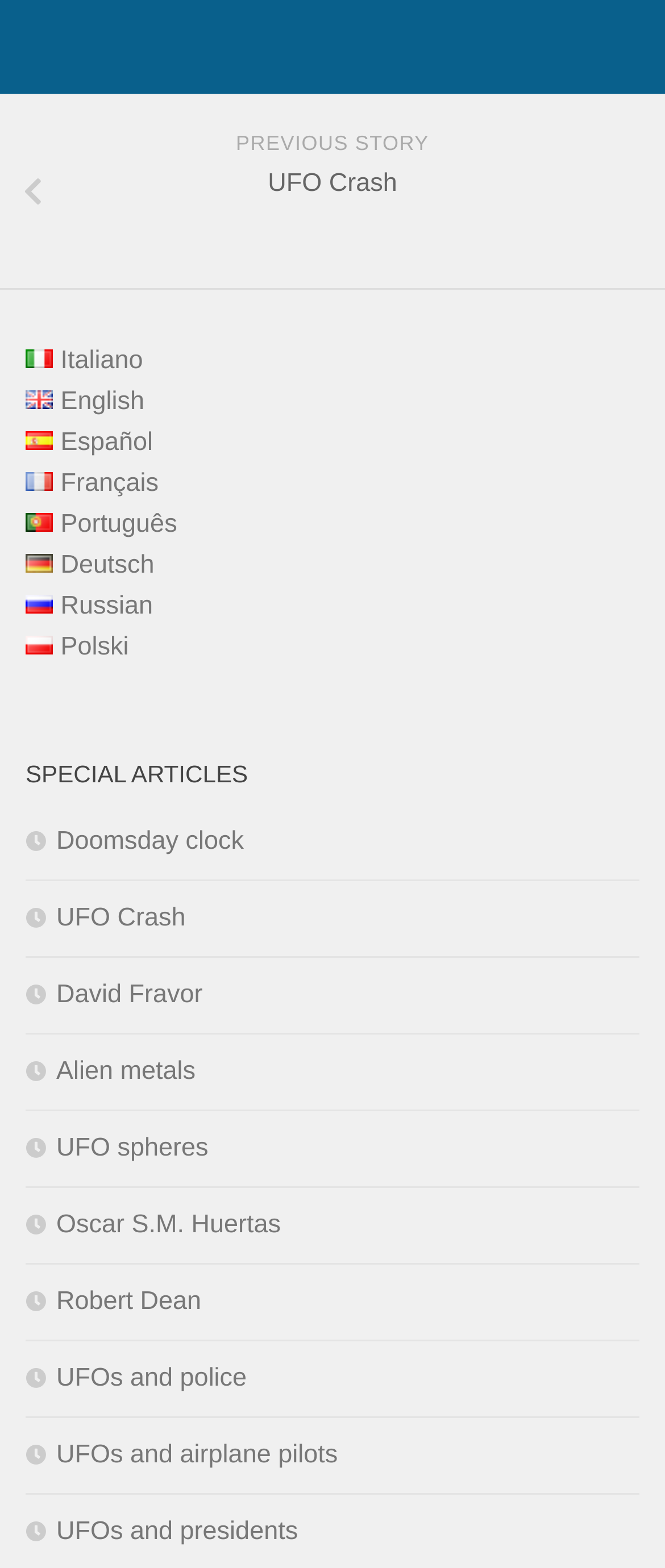What is the language option below Italiano?
Using the image provided, answer with just one word or phrase.

English